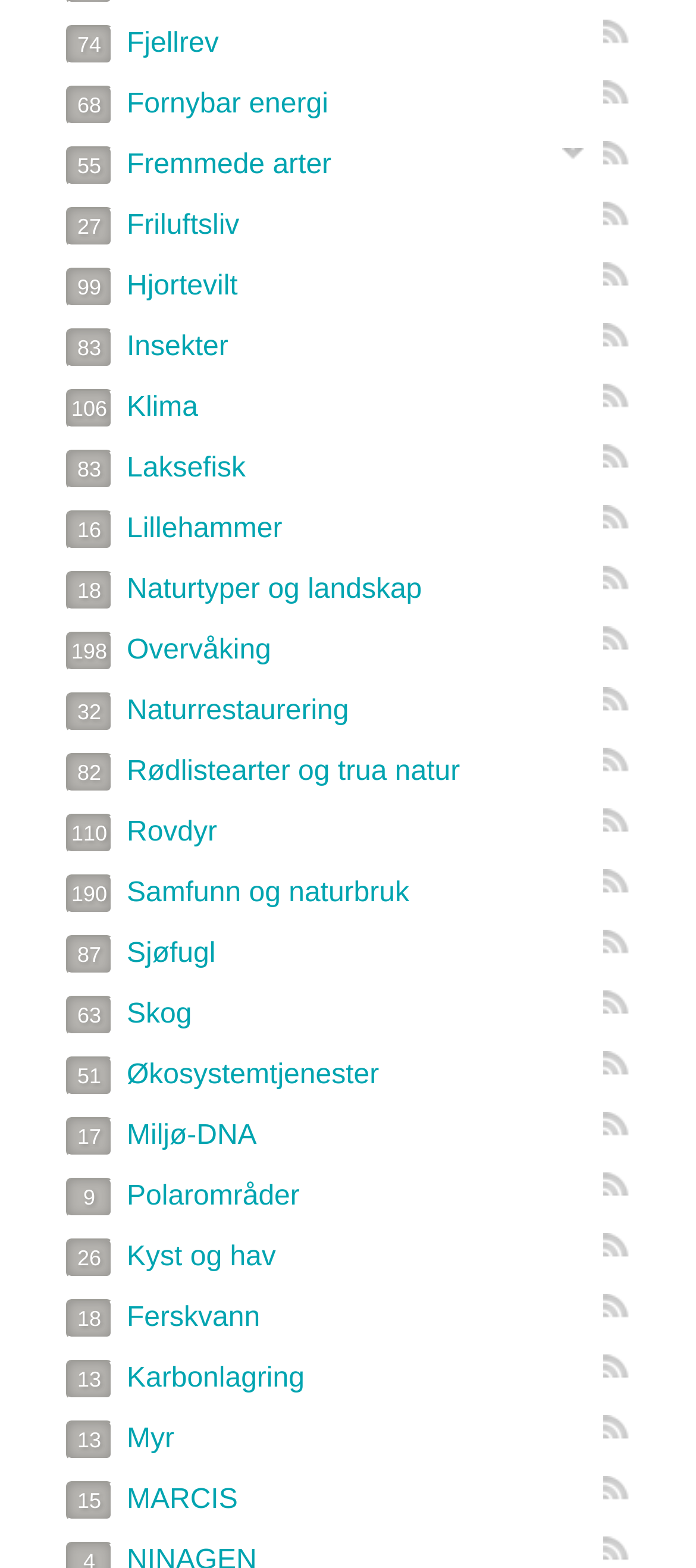Use a single word or phrase to respond to the question:
Are the links on the webpage categorized?

Yes